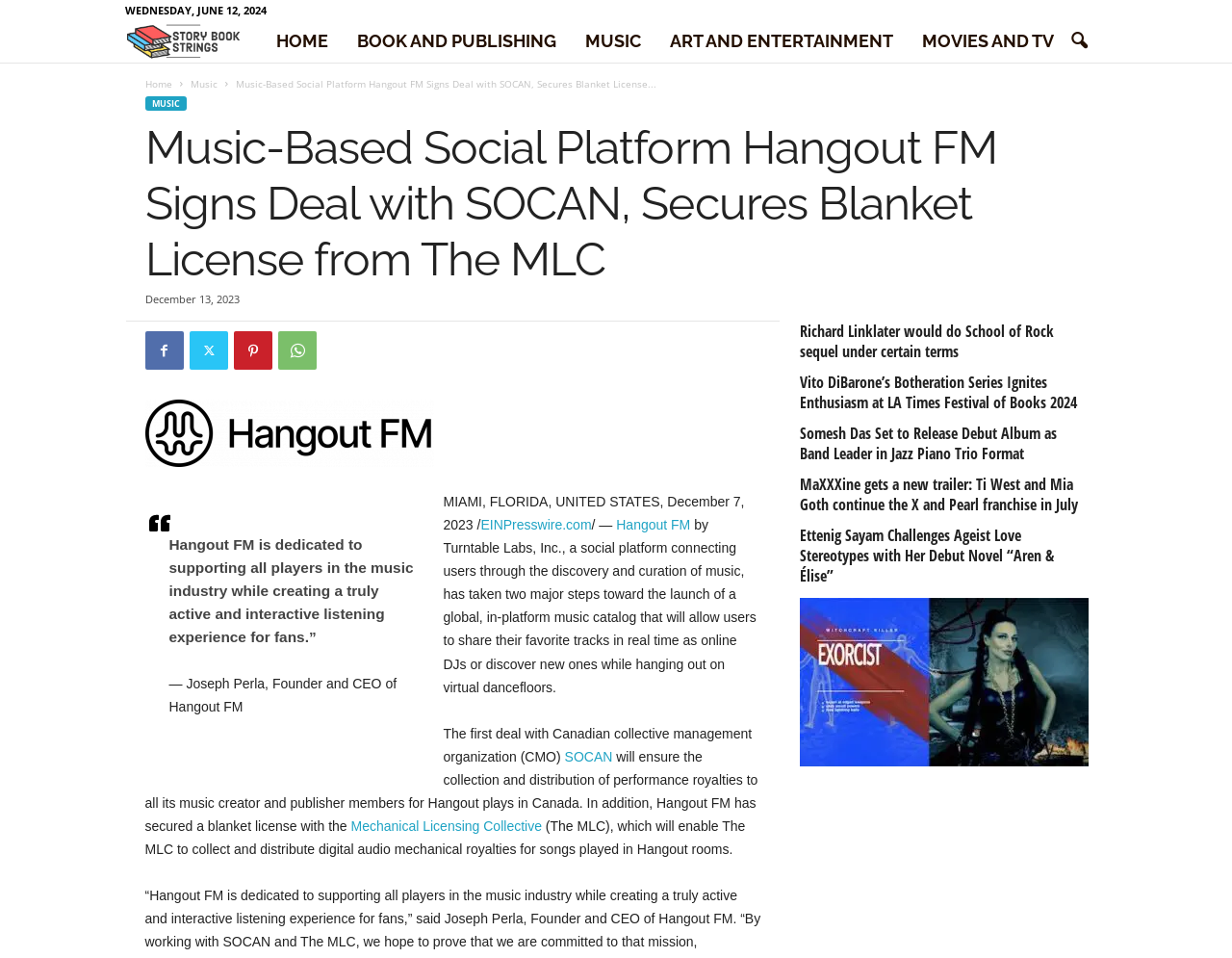Using the description: "Hangout FM", identify the bounding box of the corresponding UI element in the screenshot.

[0.5, 0.54, 0.56, 0.556]